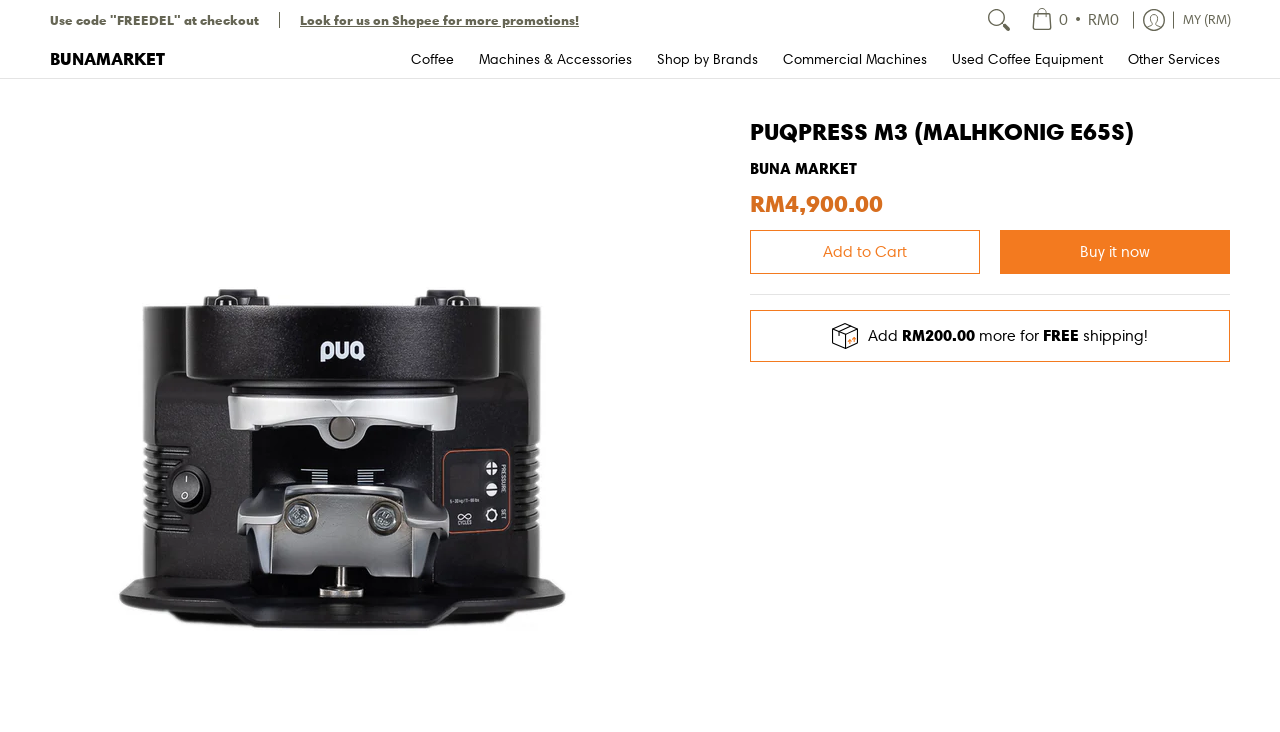Given the element description, predict the bounding box coordinates in the format (top-left x, top-left y, bottom-right x, bottom-right y), using floating point numbers between 0 and 1: aria-label="Log in" title="Log in"

[0.886, 0.0, 0.917, 0.055]